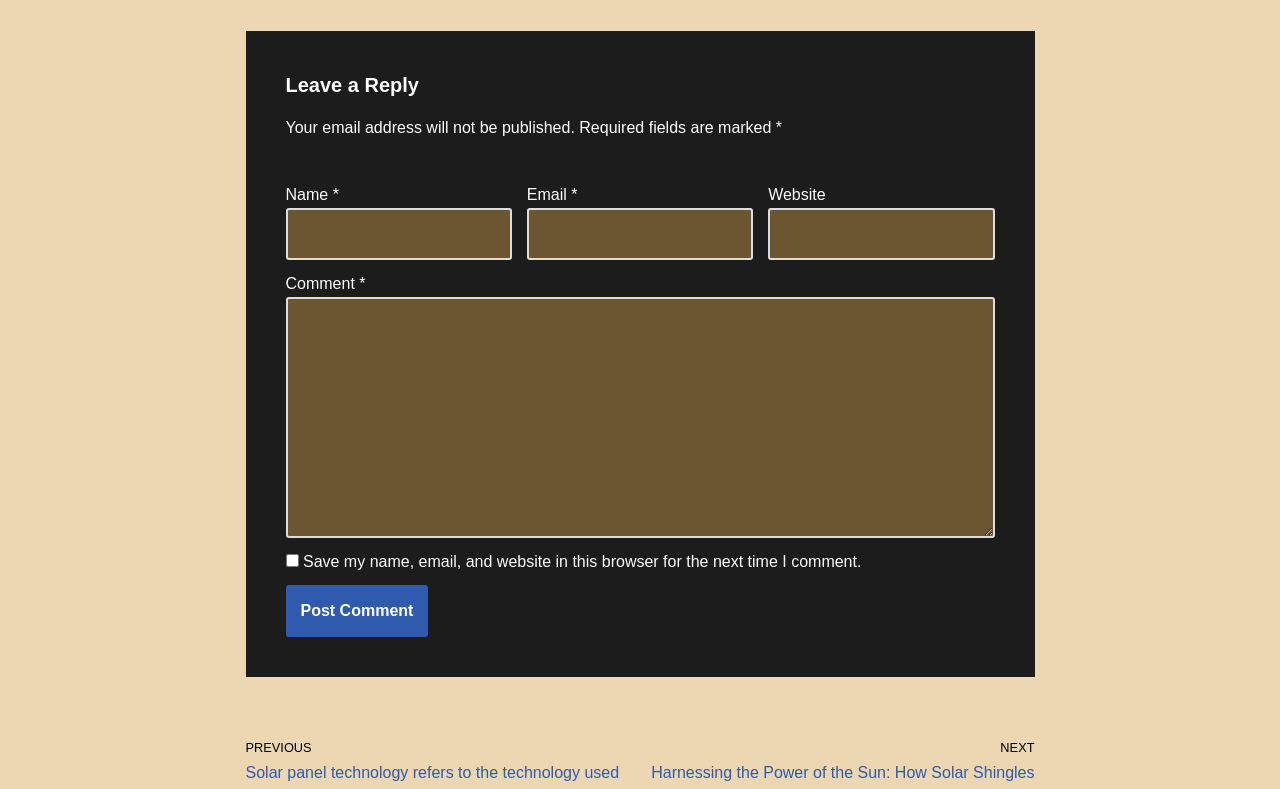Given the element description: "parent_node: Email * aria-describedby="email-notes" name="email"", predict the bounding box coordinates of the UI element it refers to, using four float numbers between 0 and 1, i.e., [left, top, right, bottom].

[0.412, 0.264, 0.588, 0.329]